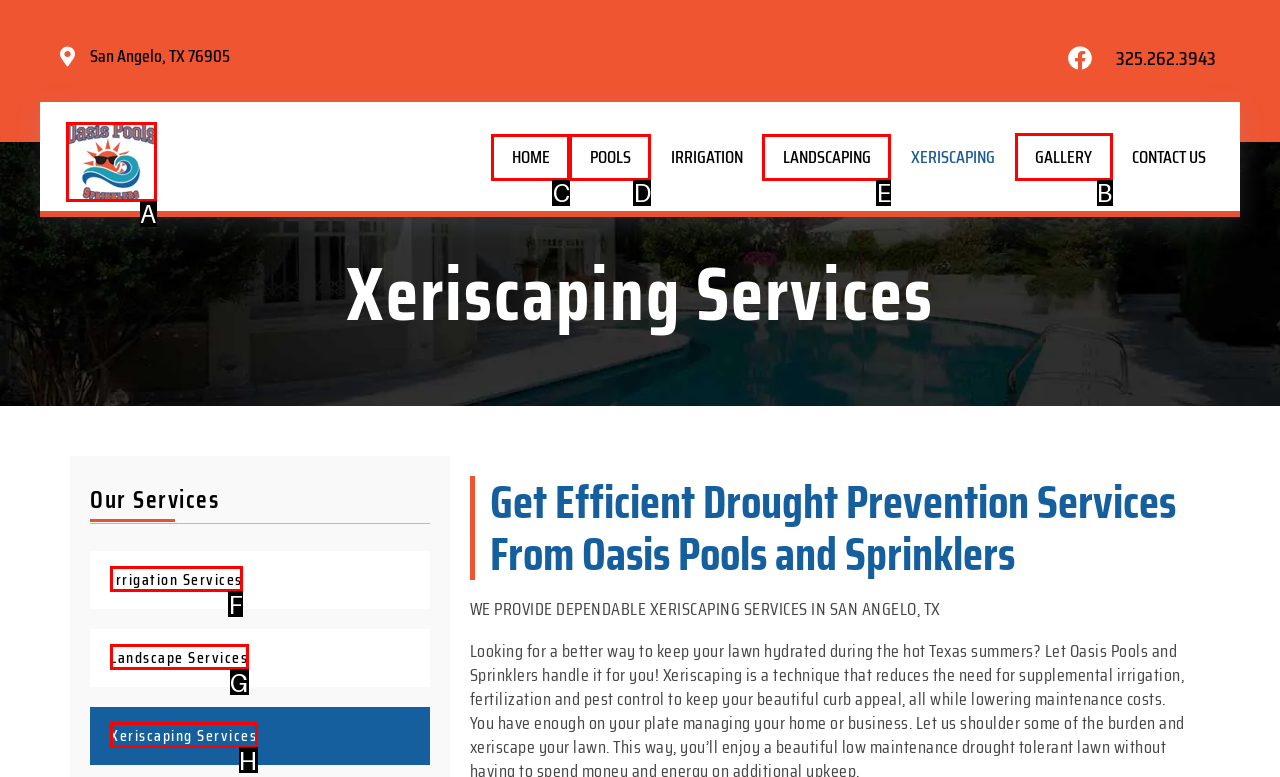Tell me which UI element to click to fulfill the given task: view the 'GALLERY'. Respond with the letter of the correct option directly.

B